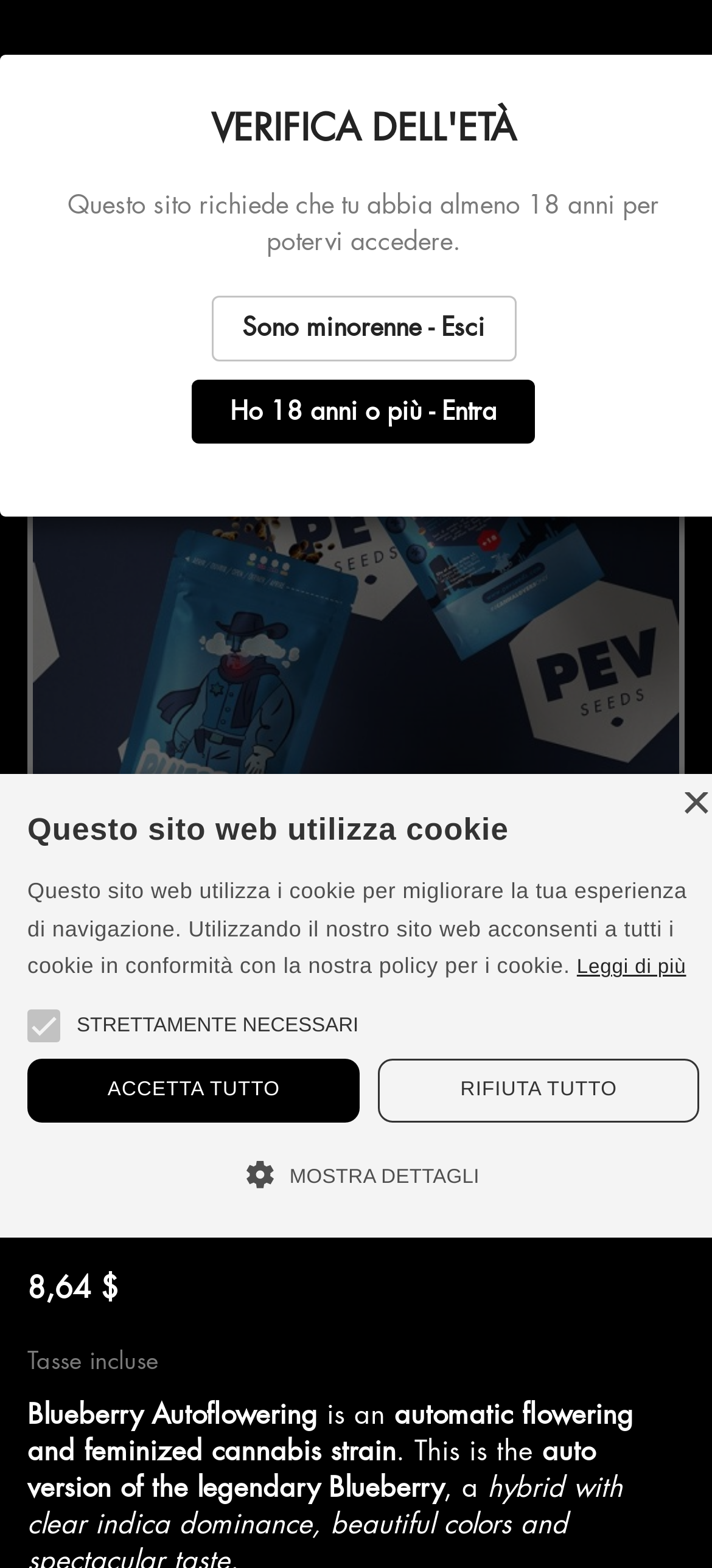Generate a thorough explanation of the webpage's elements.

The webpage is about a cannabis strain called Blueberry Autoflowering. At the top, there is a header section with a logo on the left, a shopping cart icon on the right, and a link to verify the user's age in the middle. Below the header, there is a large image of the Blueberry Autoflowering strain, taking up most of the width of the page.

On the left side of the page, there are four smaller images of the strain, arranged in a row. Above these images, there are two icons, one with a plus sign and one with a minus sign. Below the images, there is a heading that reads "BLUEBERRY AUTO" and some text that describes the strain, including its price, which is $8.64, including taxes.

The text describes the Blueberry Autoflowering strain as an automatic flowering and feminized cannabis strain, which is the auto version of the legendary Blueberry, a hybrid with clear indica dominance, beautiful colors, and spectacular taste.

At the bottom of the page, there is a footer section with a button to close the cookie policy notification. The notification informs users that the website uses cookies to improve their browsing experience and provides a link to learn more about the cookie policy. There are also buttons to accept or reject all cookies, as well as a button to show more details about the cookie policy.